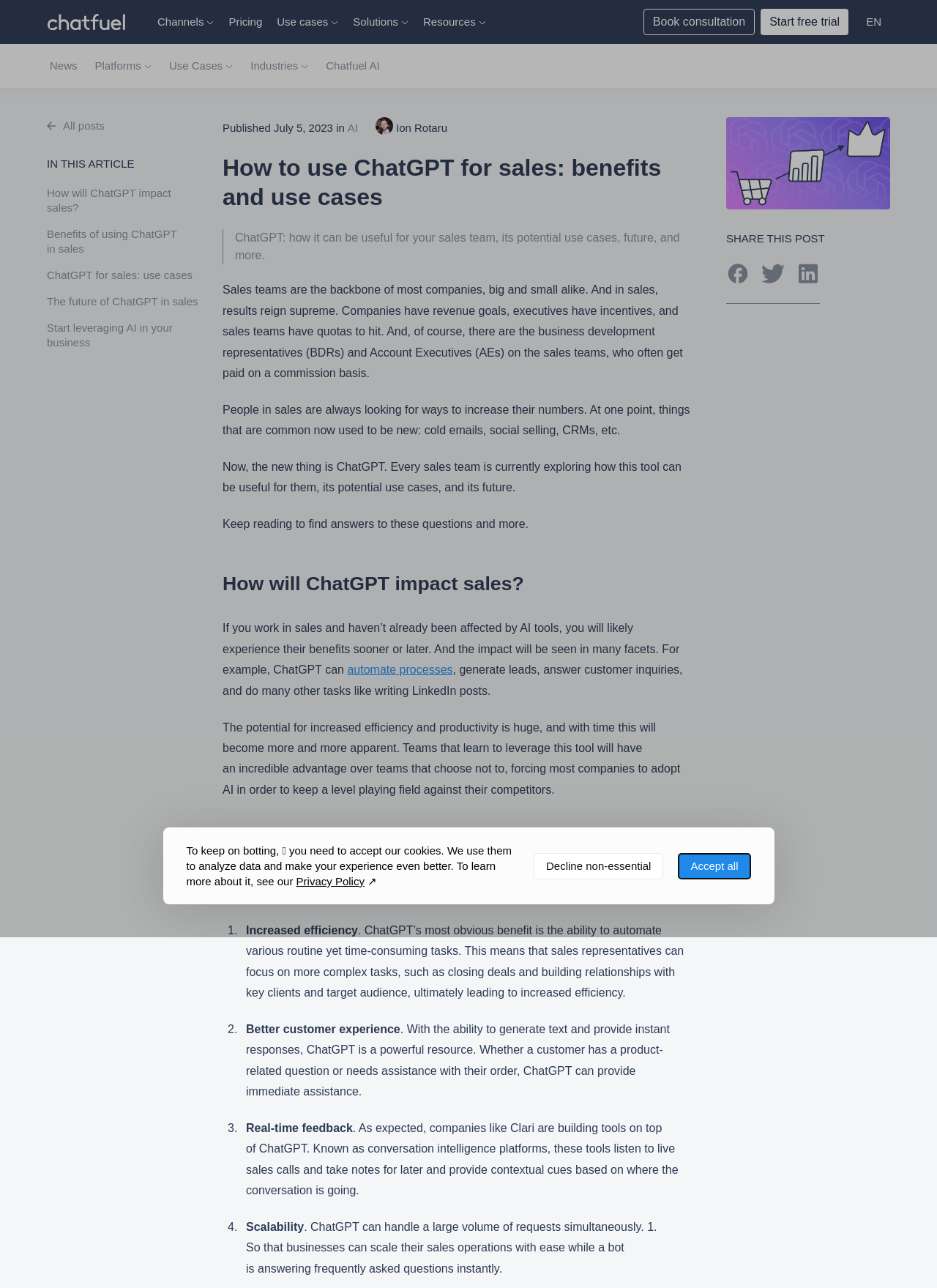Using the provided element description: "Privacy Policy", identify the bounding box coordinates. The coordinates should be four floats between 0 and 1 in the order [left, top, right, bottom].

[0.316, 0.679, 0.389, 0.689]